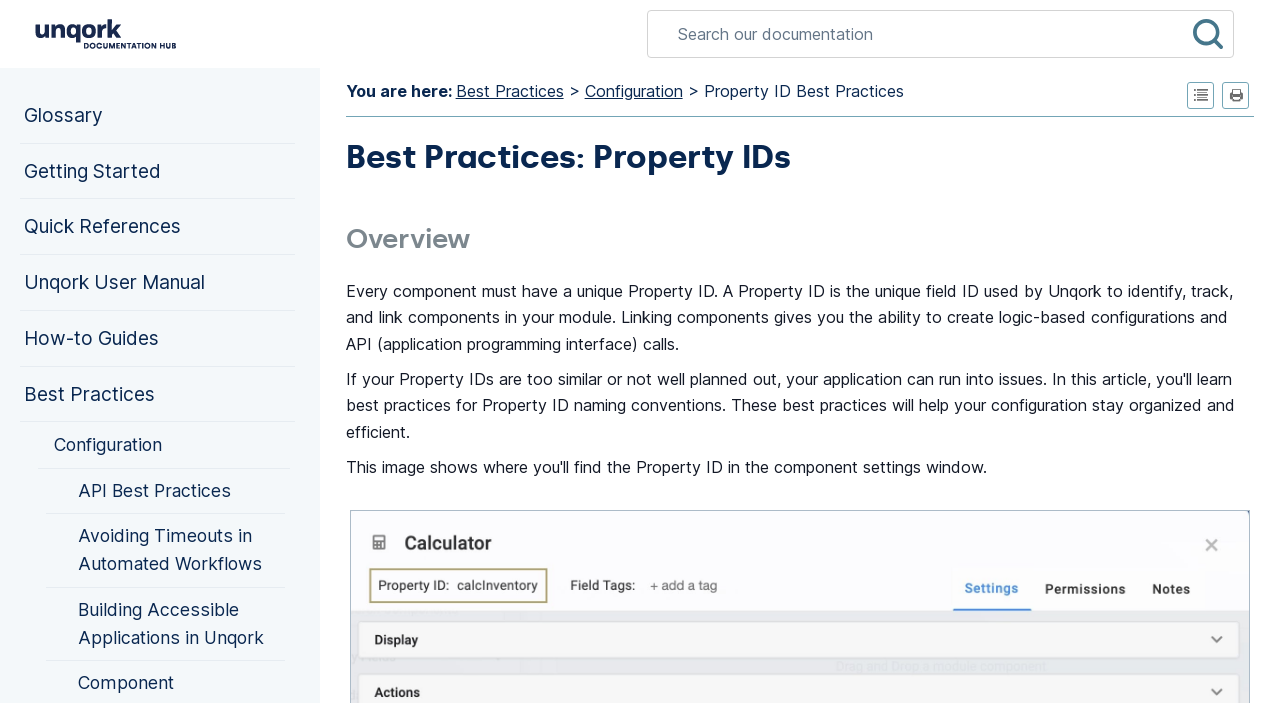What is the topic of the current webpage?
Based on the image, give a concise answer in the form of a single word or short phrase.

Property ID Best Practices